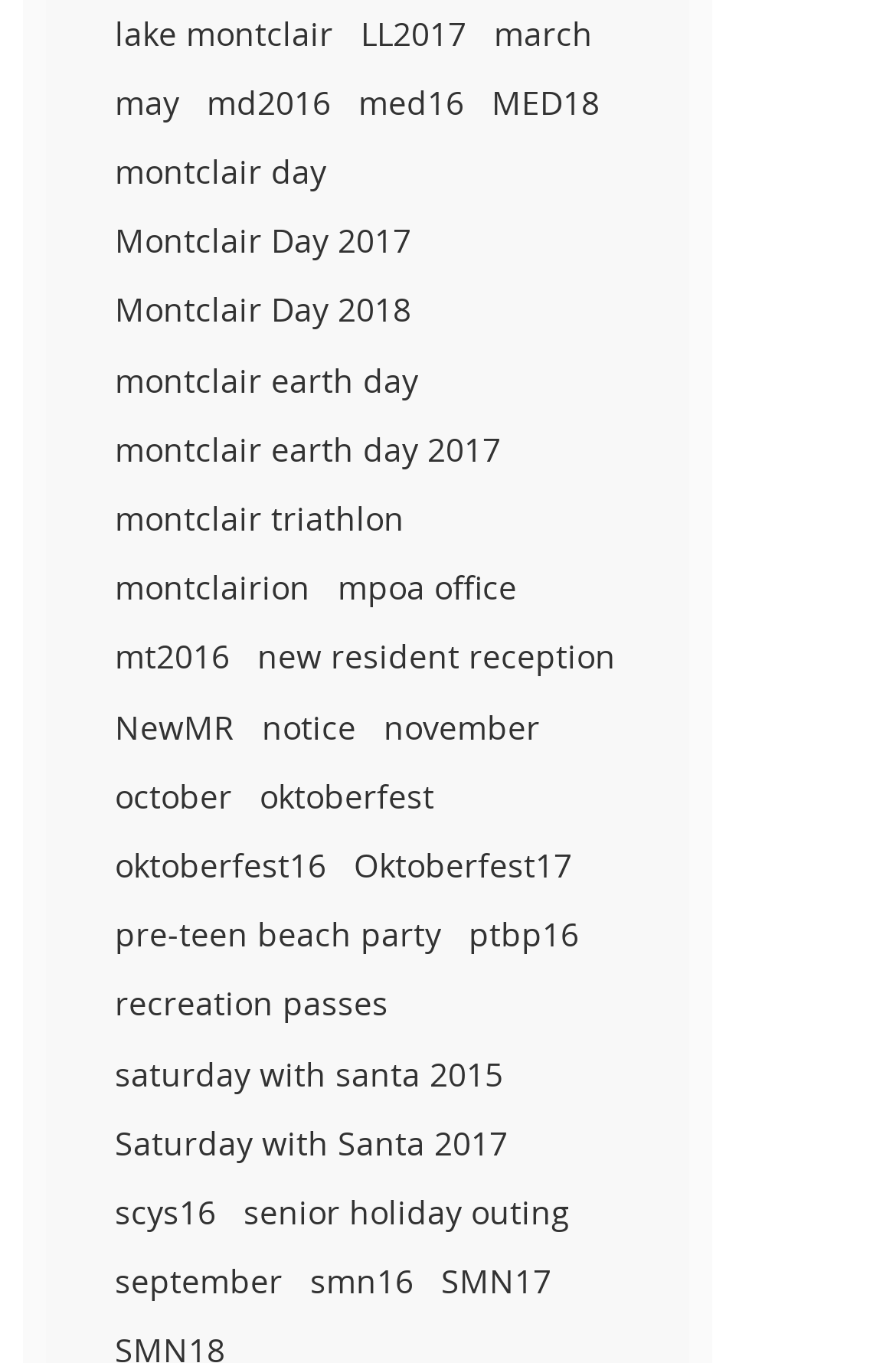Identify the bounding box coordinates of the region that needs to be clicked to carry out this instruction: "view Saturday with Santa 2017". Provide these coordinates as four float numbers ranging from 0 to 1, i.e., [left, top, right, bottom].

[0.128, 0.824, 0.567, 0.854]